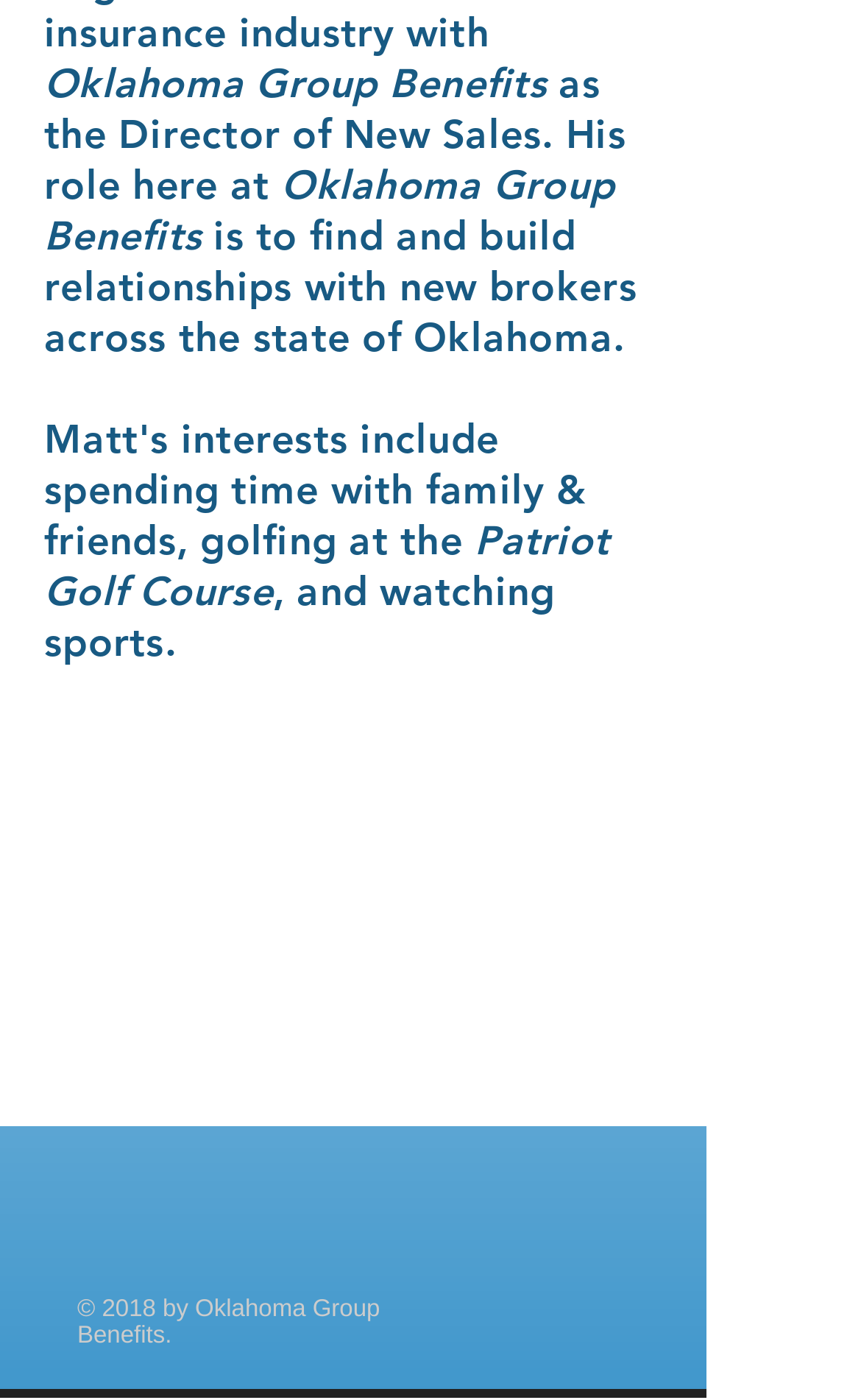What is the name of the golf course mentioned?
Please give a detailed and elaborate answer to the question based on the image.

The name of the golf course can be found in a static text element that mentions the Director of New Sales' hobbies, which includes playing golf at the Patriot Golf Course.